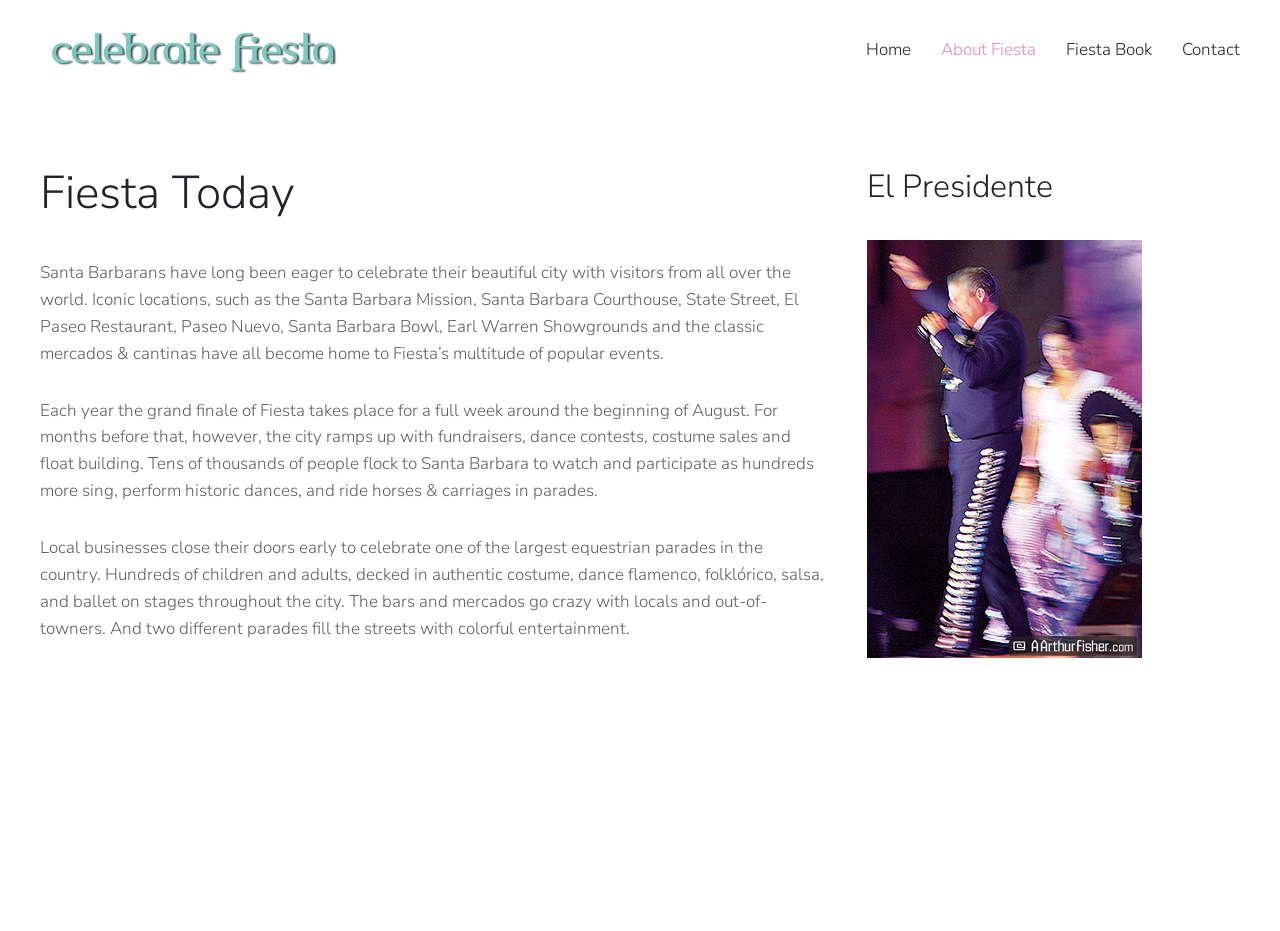How many paragraphs are in the main article?
Refer to the image and answer the question using a single word or phrase.

3